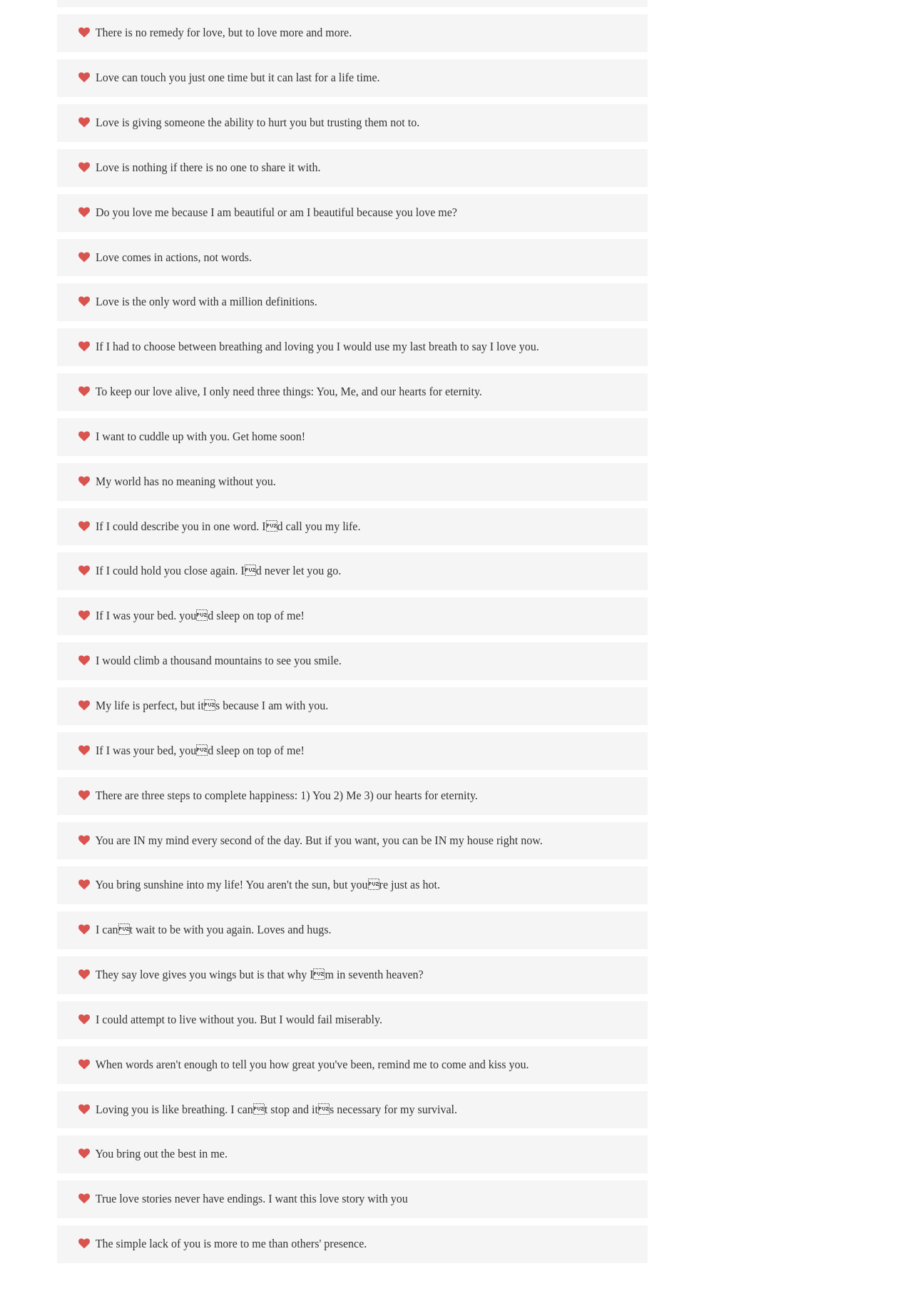Locate the bounding box coordinates of the area you need to click to fulfill this instruction: 'Check the quote about wanting to cuddle up with someone'. The coordinates must be in the form of four float numbers ranging from 0 to 1: [left, top, right, bottom].

[0.086, 0.327, 0.335, 0.336]